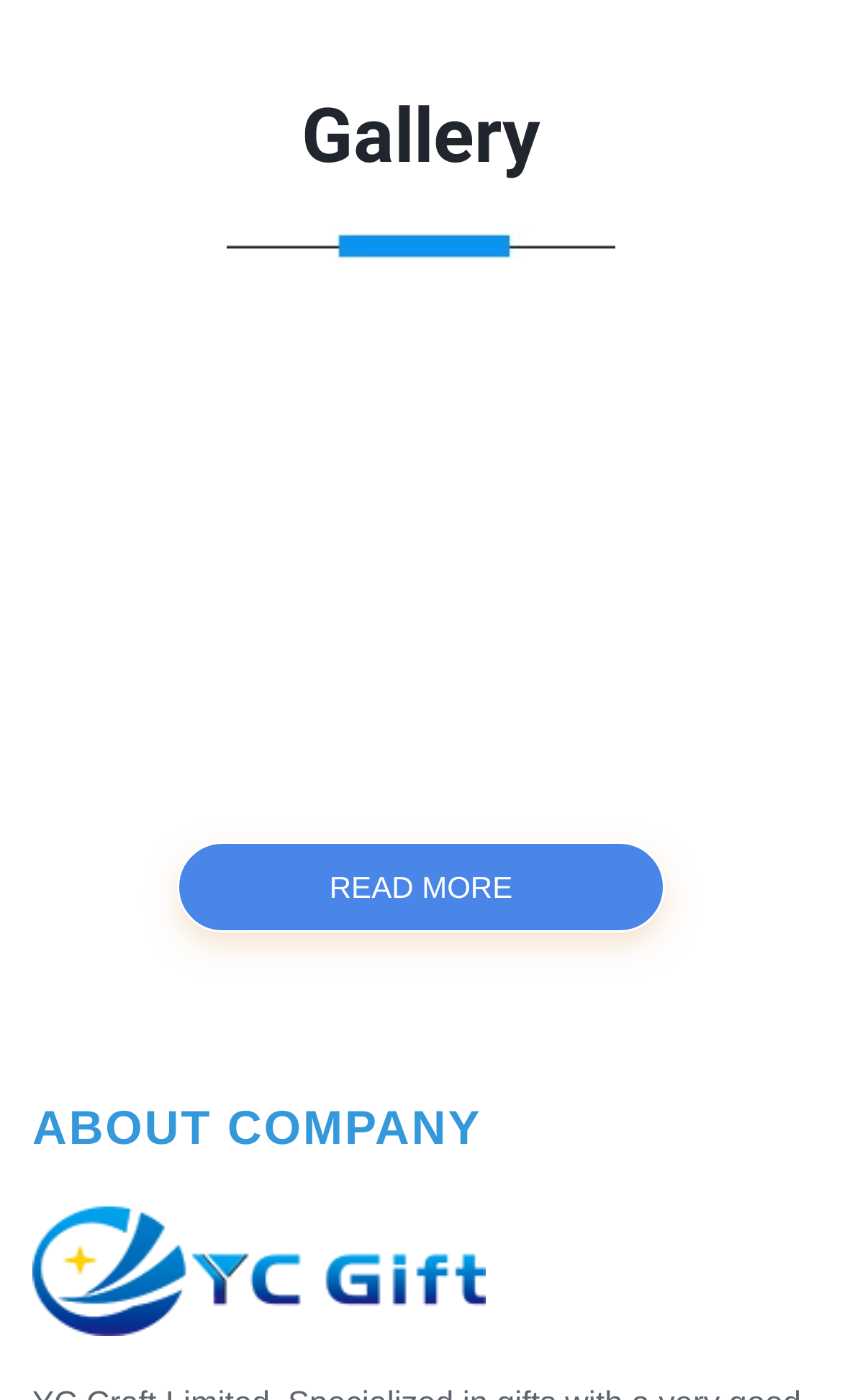Identify the bounding box coordinates of the region that needs to be clicked to carry out this instruction: "Search the forum". Provide these coordinates as four float numbers ranging from 0 to 1, i.e., [left, top, right, bottom].

None